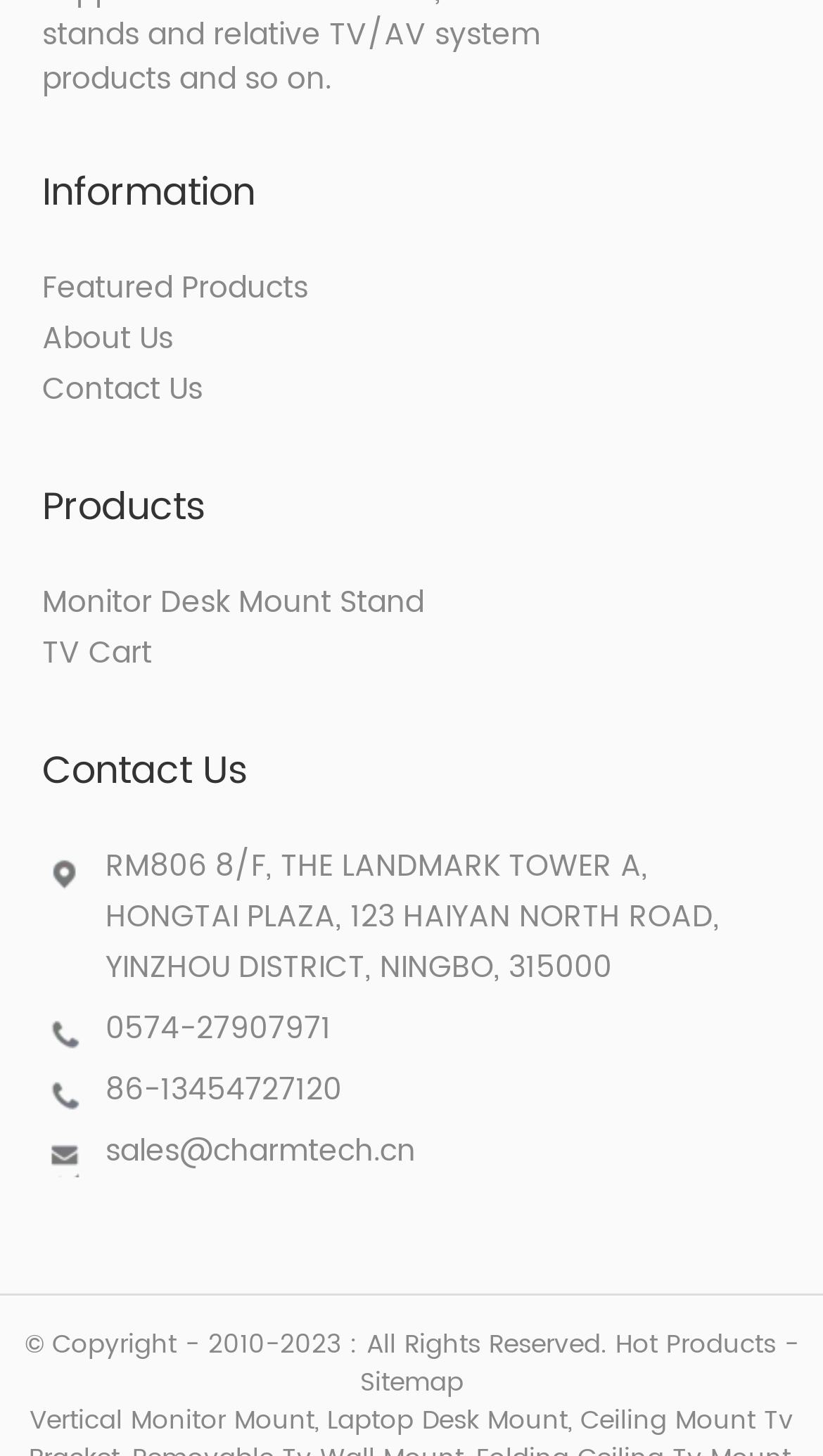Find the bounding box coordinates of the clickable element required to execute the following instruction: "View featured products". Provide the coordinates as four float numbers between 0 and 1, i.e., [left, top, right, bottom].

[0.051, 0.181, 0.374, 0.214]